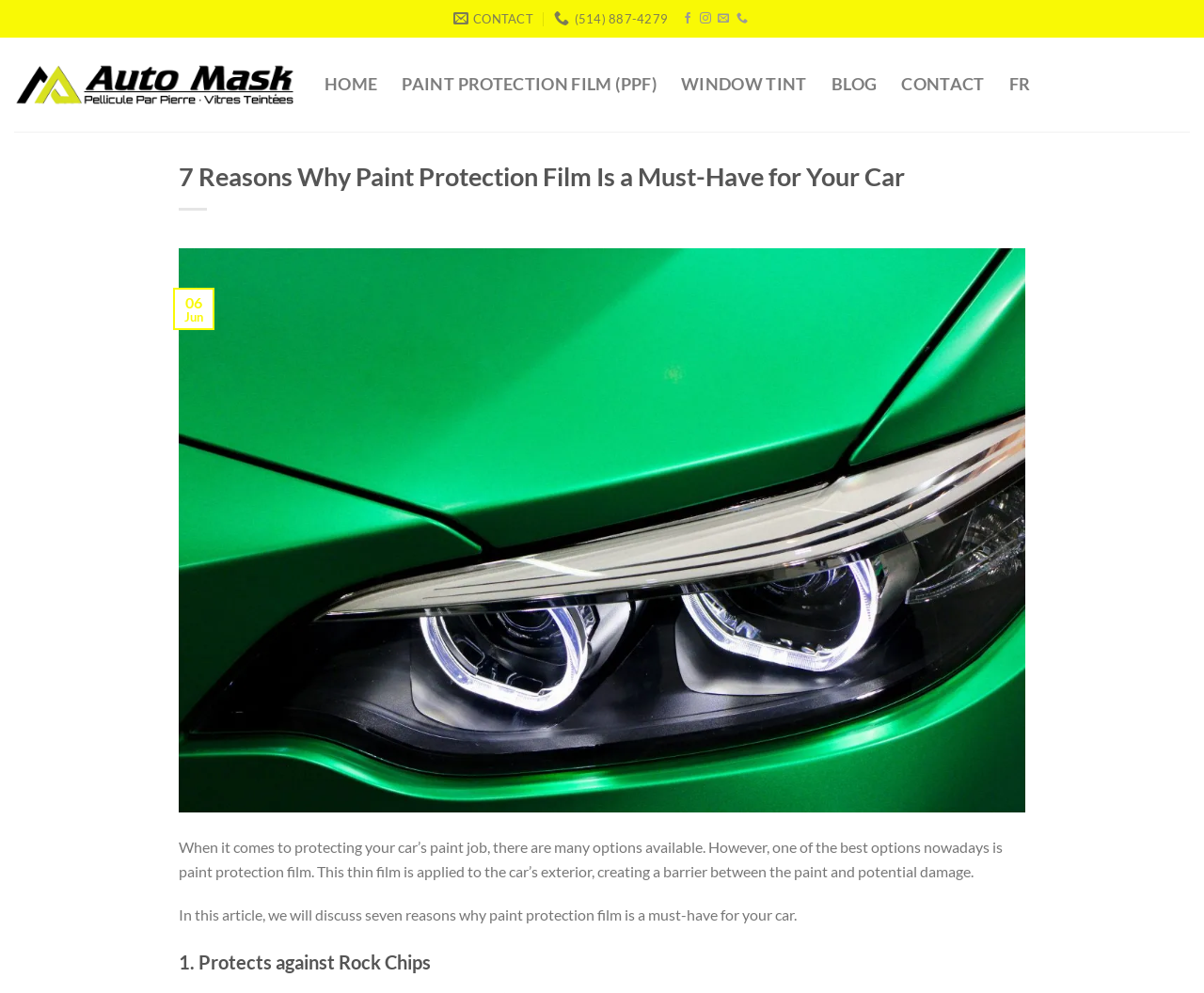Pinpoint the bounding box coordinates of the element that must be clicked to accomplish the following instruction: "Go to HOME page". The coordinates should be in the format of four float numbers between 0 and 1, i.e., [left, top, right, bottom].

[0.27, 0.068, 0.314, 0.102]